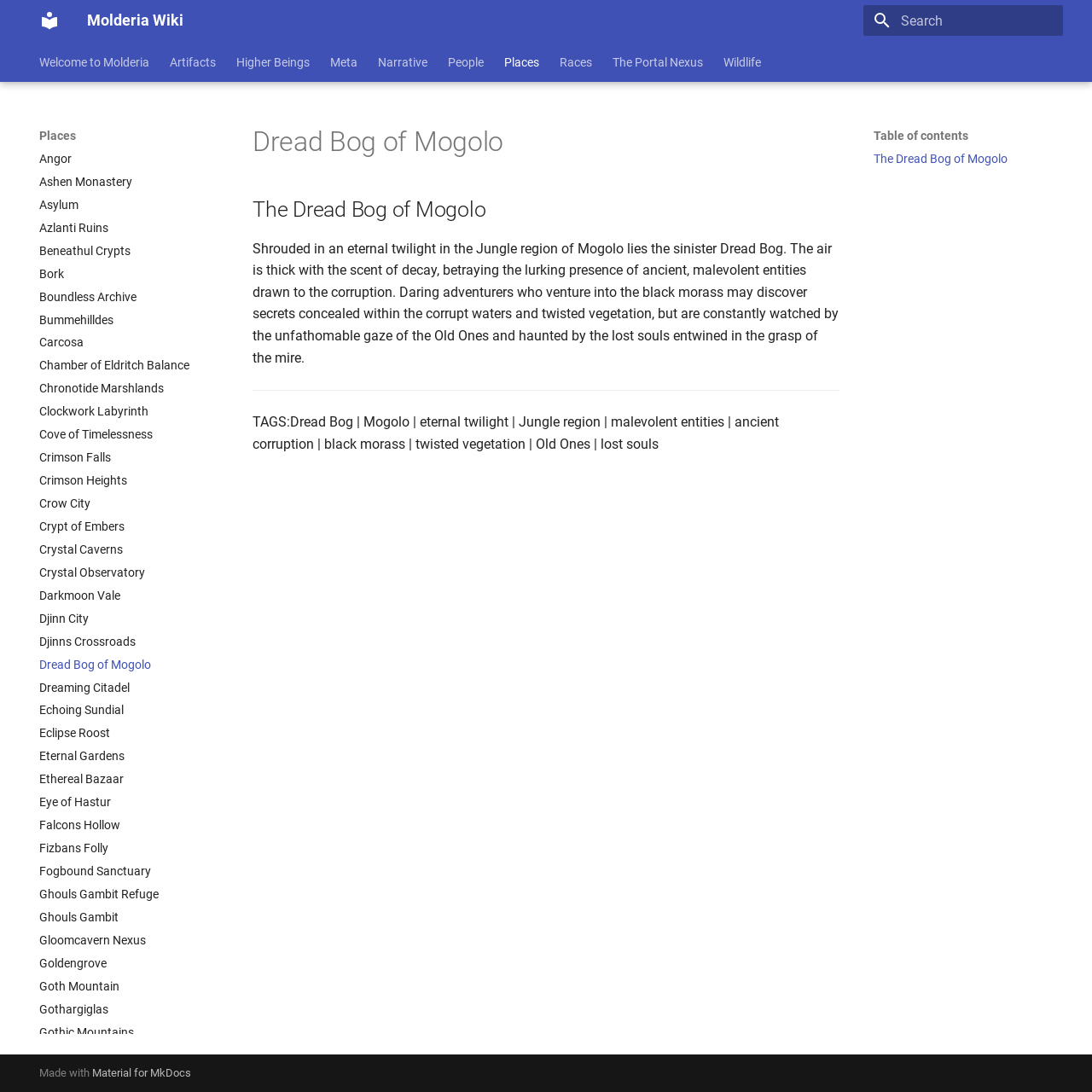Answer briefly with one word or phrase:
What is the name of the wiki?

Molderia Wiki